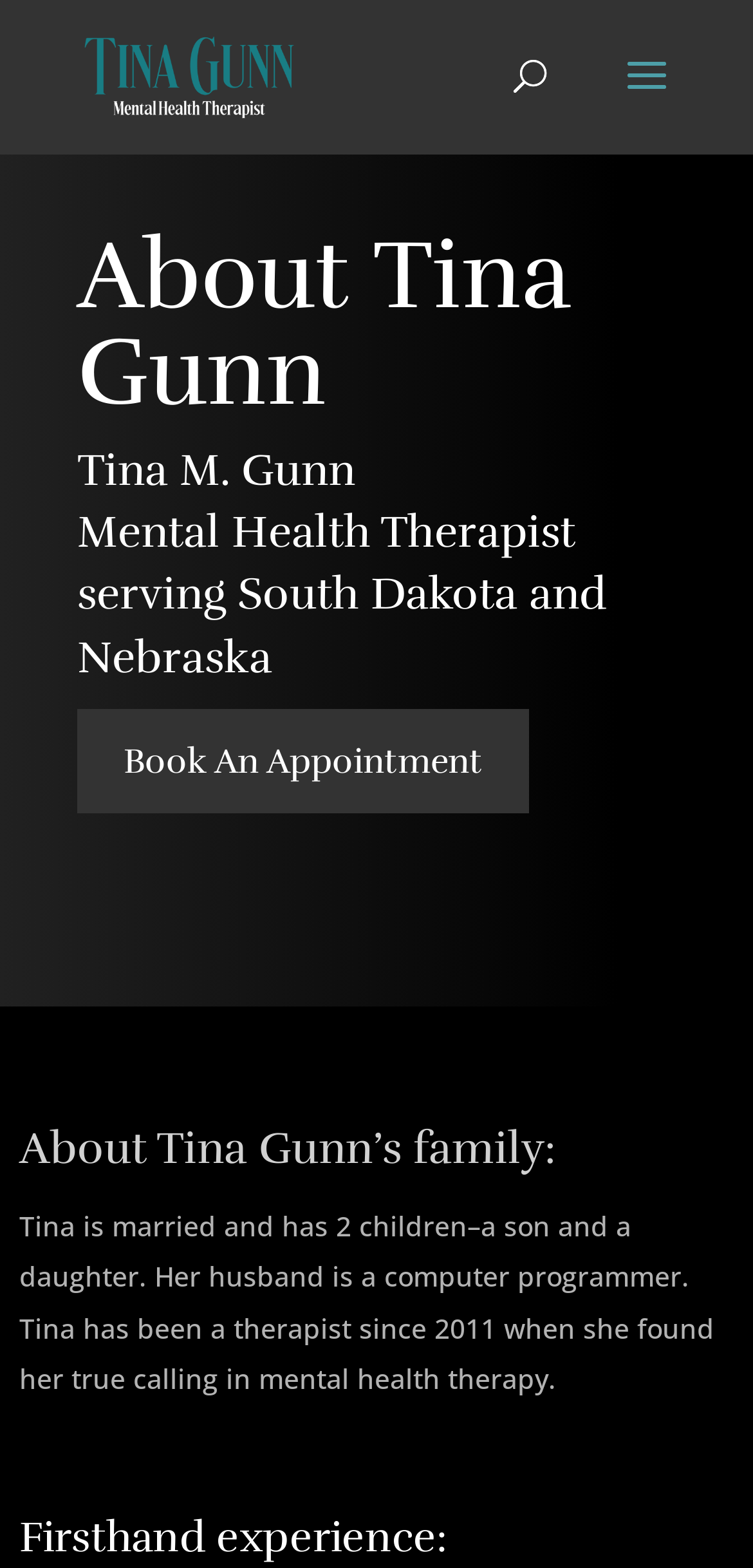Predict the bounding box coordinates for the UI element described as: "Book An Appointment". The coordinates should be four float numbers between 0 and 1, presented as [left, top, right, bottom].

[0.103, 0.452, 0.703, 0.519]